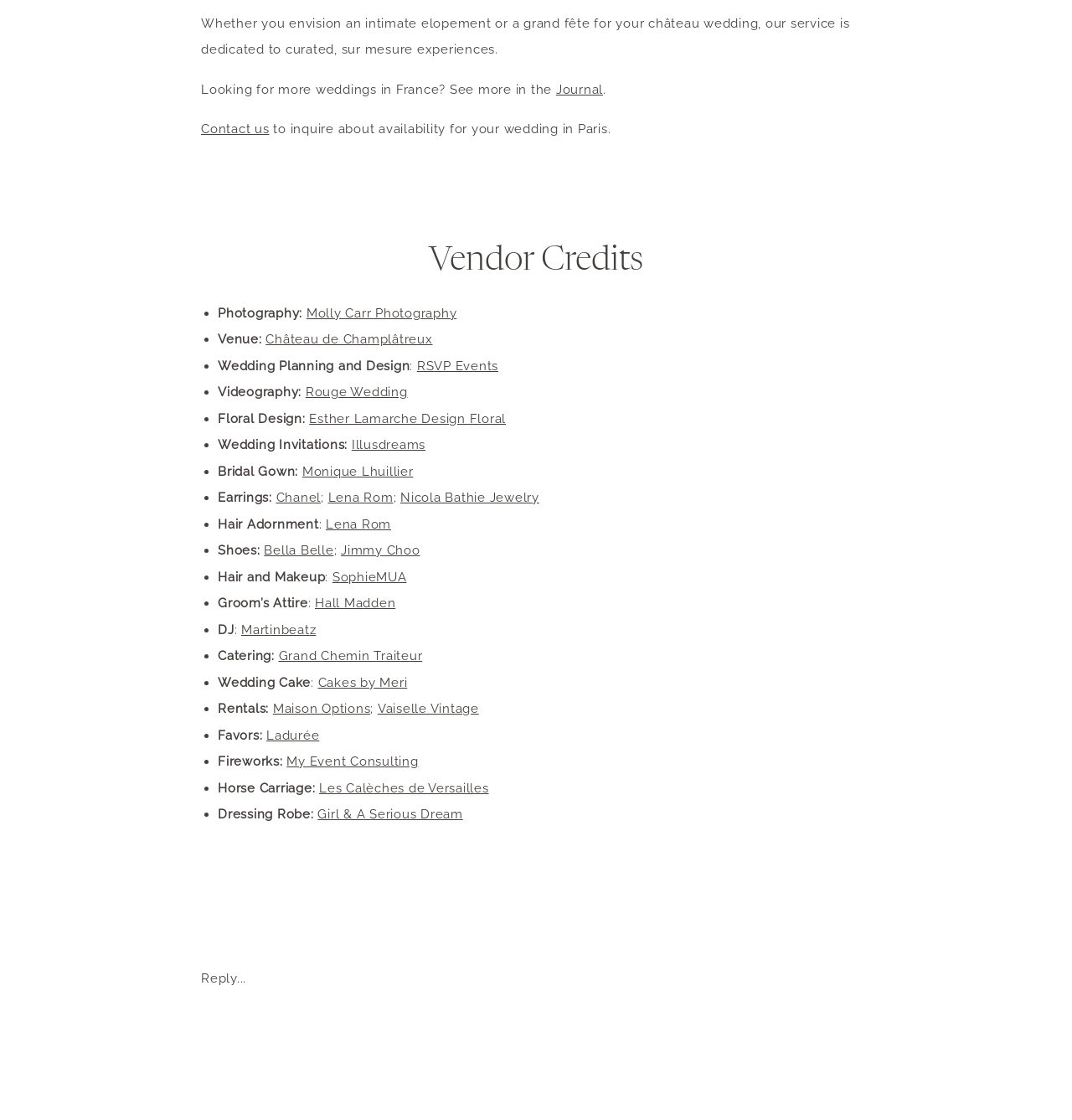Please specify the bounding box coordinates for the clickable region that will help you carry out the instruction: "Explore the 'Château de Champlâtreux' venue".

[0.248, 0.296, 0.404, 0.31]